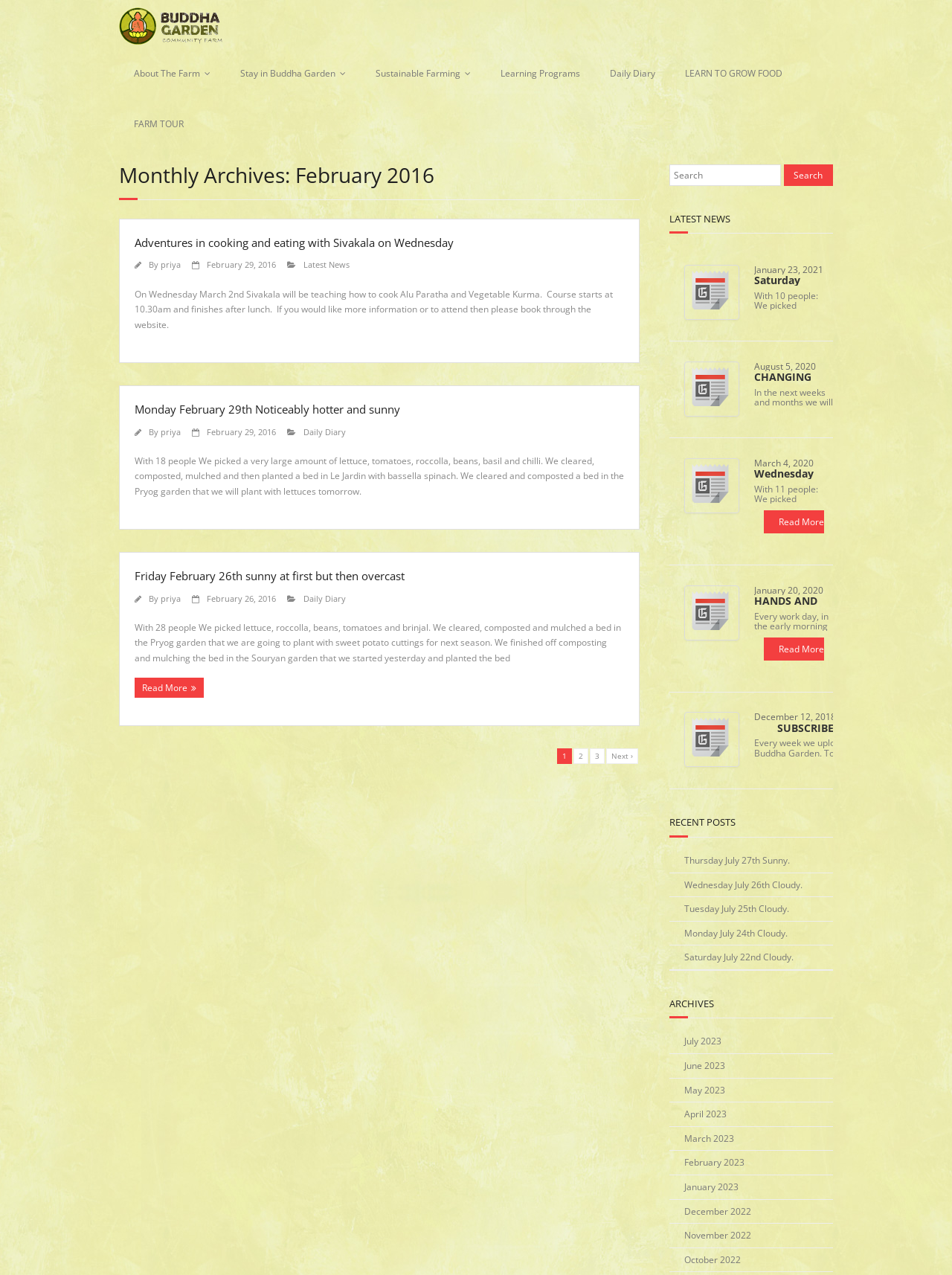Describe all the key features of the webpage in detail.

The webpage is about a farm, specifically the Buddha Garden, and it appears to be a blog or diary of the farm's daily activities. At the top of the page, there is a logo and a navigation menu with links to different sections of the farm, such as "About The Farm", "Stay in Buddha Garden", "Sustainable Farming", and "Learning Programs".

Below the navigation menu, there is a section titled "Monthly Archives: February 2016" which contains a series of articles or diary entries from February 2016. Each article has a heading, a date, and a brief summary of the activities that took place on that day. The articles are arranged in a vertical column, with the most recent entry at the top.

The articles themselves describe the daily activities of the farm, including harvesting crops, clearing and composting beds, and planting new crops. They also mention the number of people involved in the activities and provide some details about the weather.

To the right of the articles, there is a sidebar with a search function and a section titled "LATEST NEWS" which contains a series of links to other articles or news items. These links are arranged in a vertical column, with the most recent item at the top.

At the bottom of the page, there are links to navigate to other pages, including "2", "3", and "Next ›".

Overall, the webpage appears to be a simple and straightforward blog or diary of the Buddha Garden farm, with a focus on sharing information about the daily activities and news from the farm.